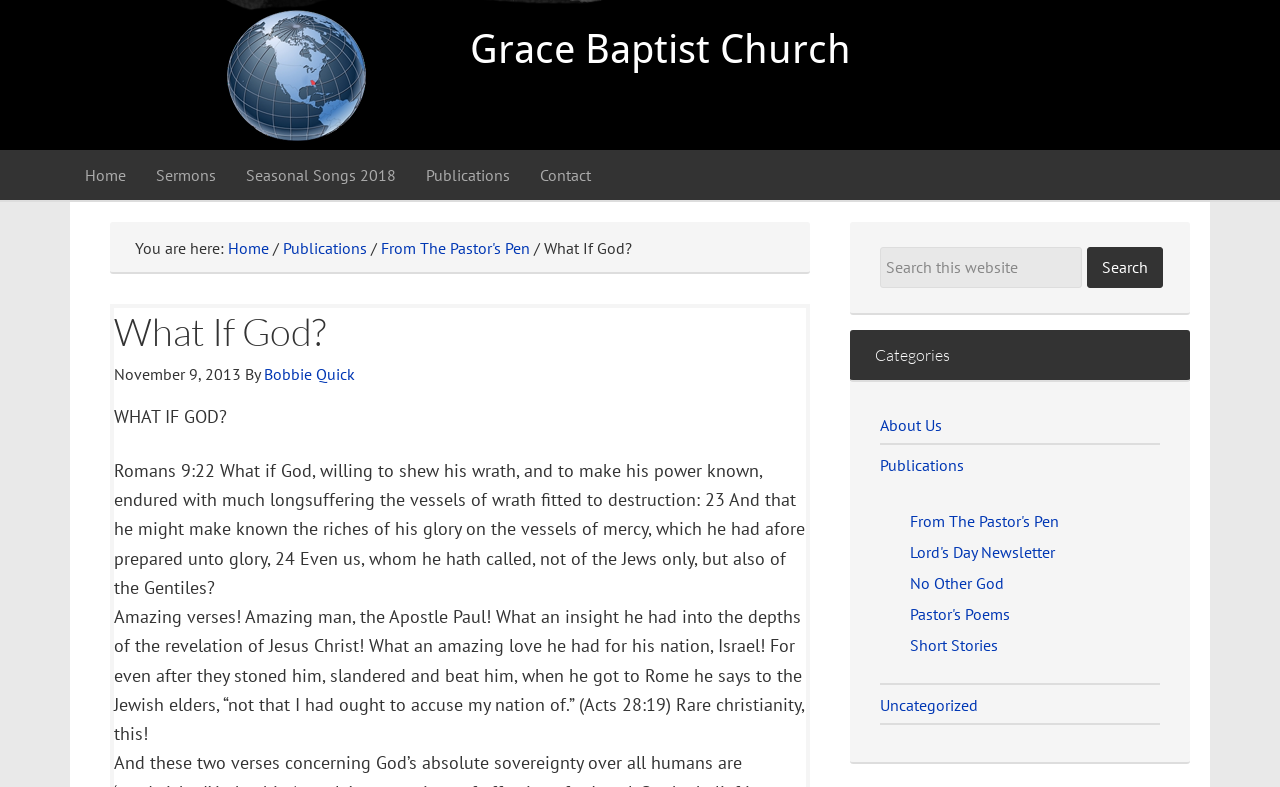Bounding box coordinates are specified in the format (top-left x, top-left y, bottom-right x, bottom-right y). All values are floating point numbers bounded between 0 and 1. Please provide the bounding box coordinate of the region this sentence describes: Seasonal Songs 2018

[0.18, 0.191, 0.321, 0.254]